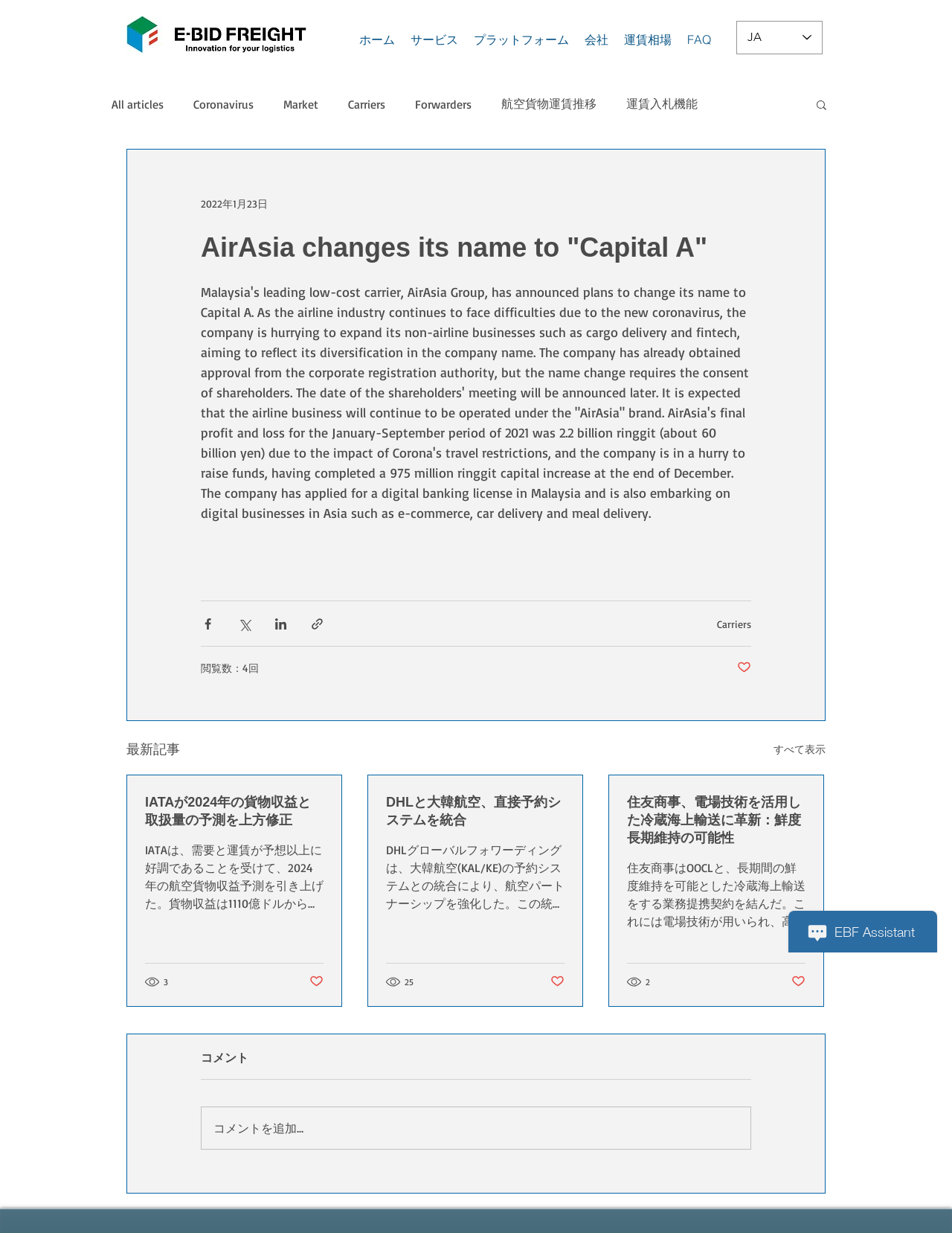What is the name of the airline changing its name?
Kindly give a detailed and elaborate answer to the question.

Based on the article content, it is mentioned that 'Malaysia's leading low-cost carrier, AirAsia Group, has announced plans to change its name to Capital A.' Therefore, the answer is AirAsia.